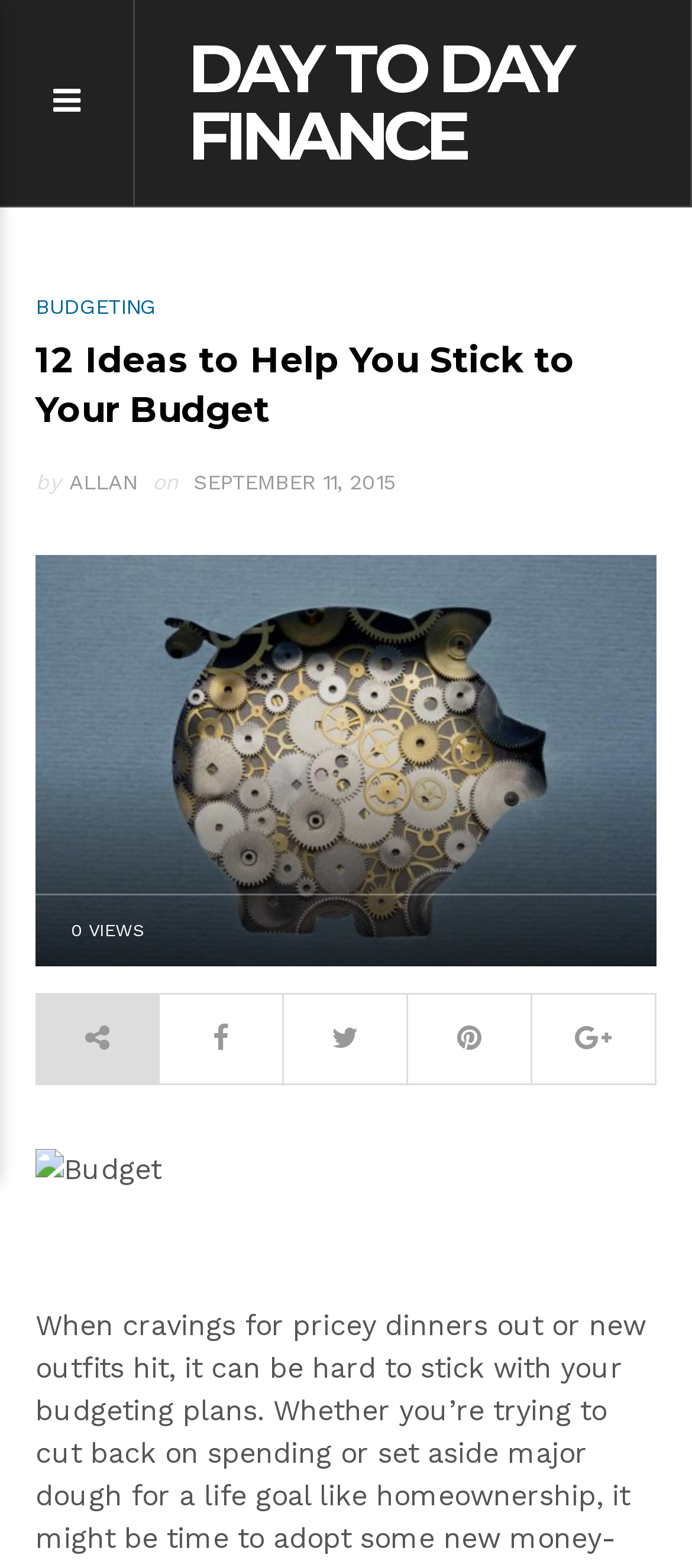Given the following UI element description: "Day to Day Finance", find the bounding box coordinates in the webpage screenshot.

[0.272, 0.017, 0.826, 0.113]